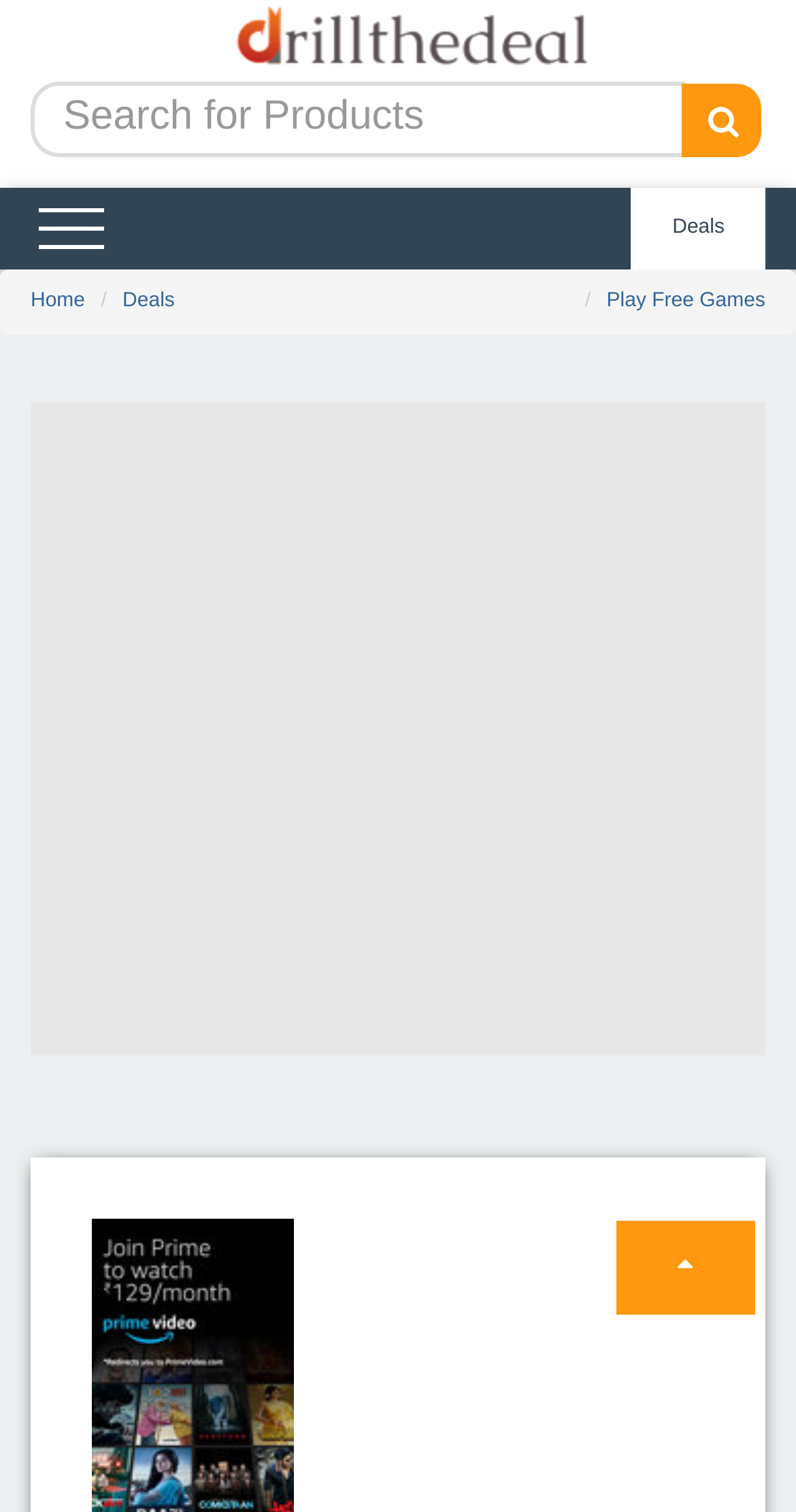Provide the bounding box coordinates of the HTML element described by the text: "name="Search"".

[0.856, 0.055, 0.956, 0.104]